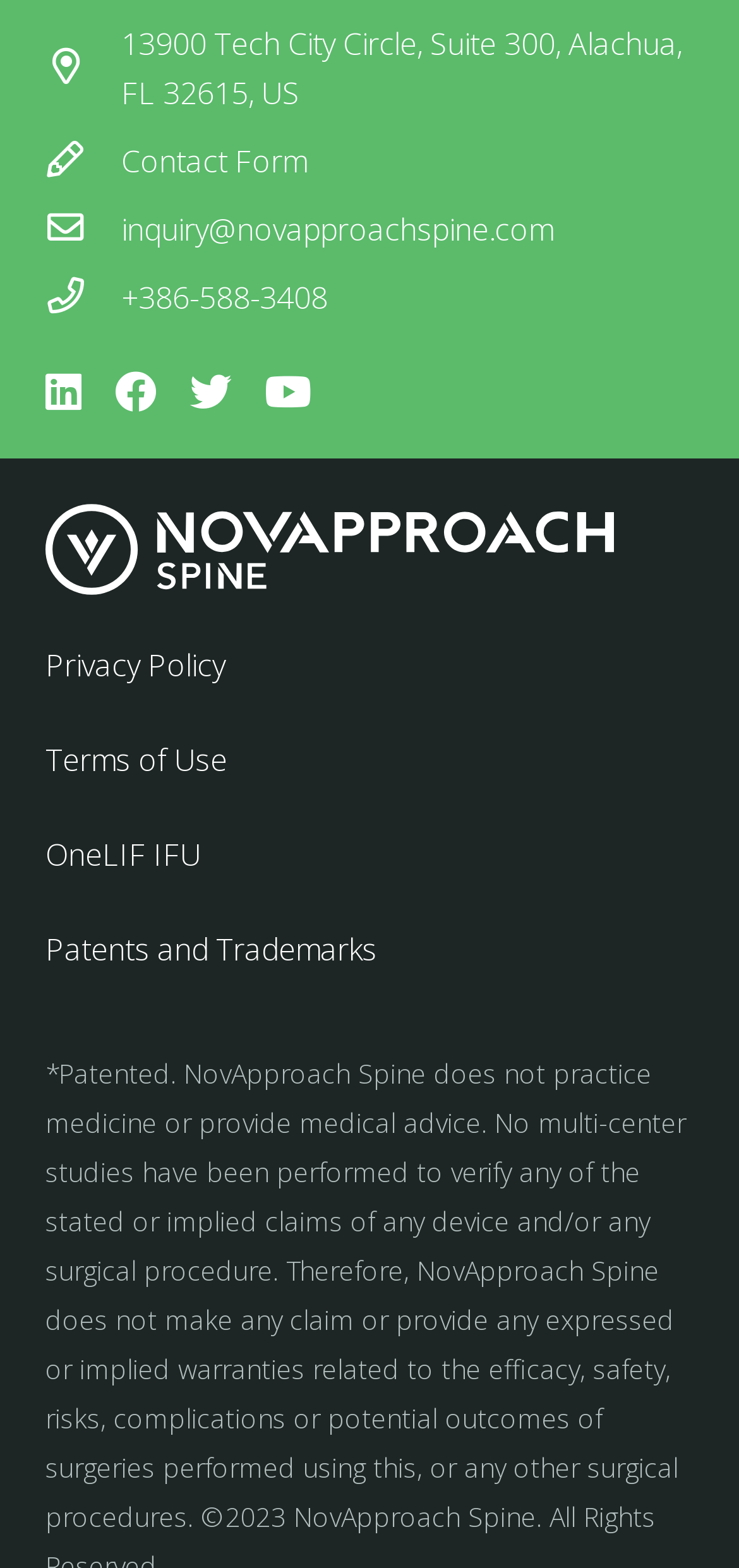Respond to the following query with just one word or a short phrase: 
What is the email address to contact Novapproach Spine?

inquiry@novapproachspine.com